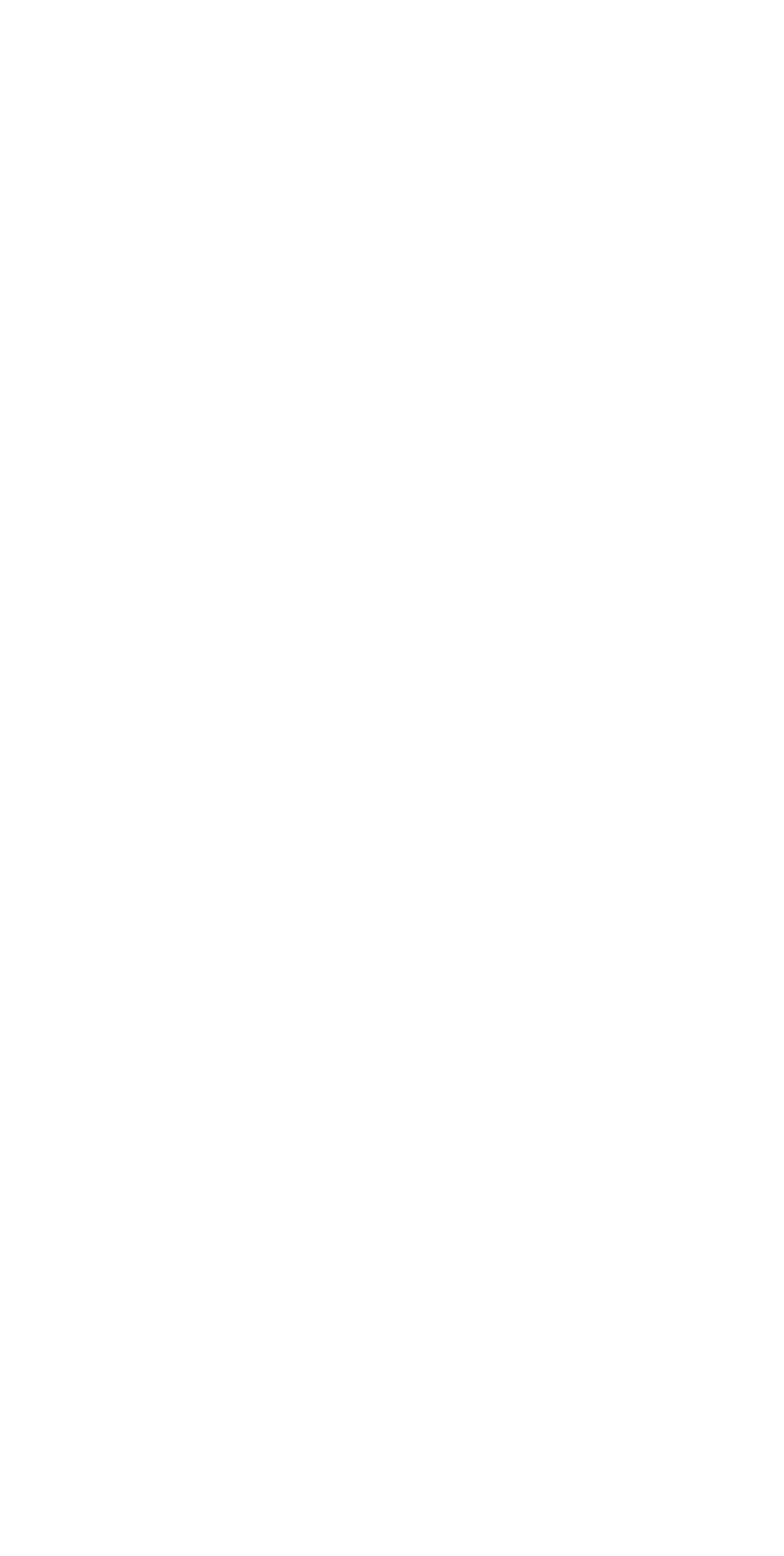Provide a brief response in the form of a single word or phrase:
Who powers the website?

Nicholas Idoko Technologies